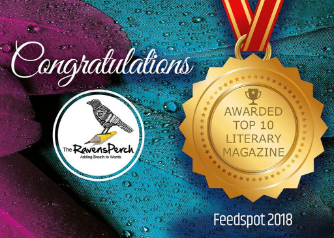What is the logo of The RavensPerch?
Give a one-word or short-phrase answer derived from the screenshot.

Stylized bird